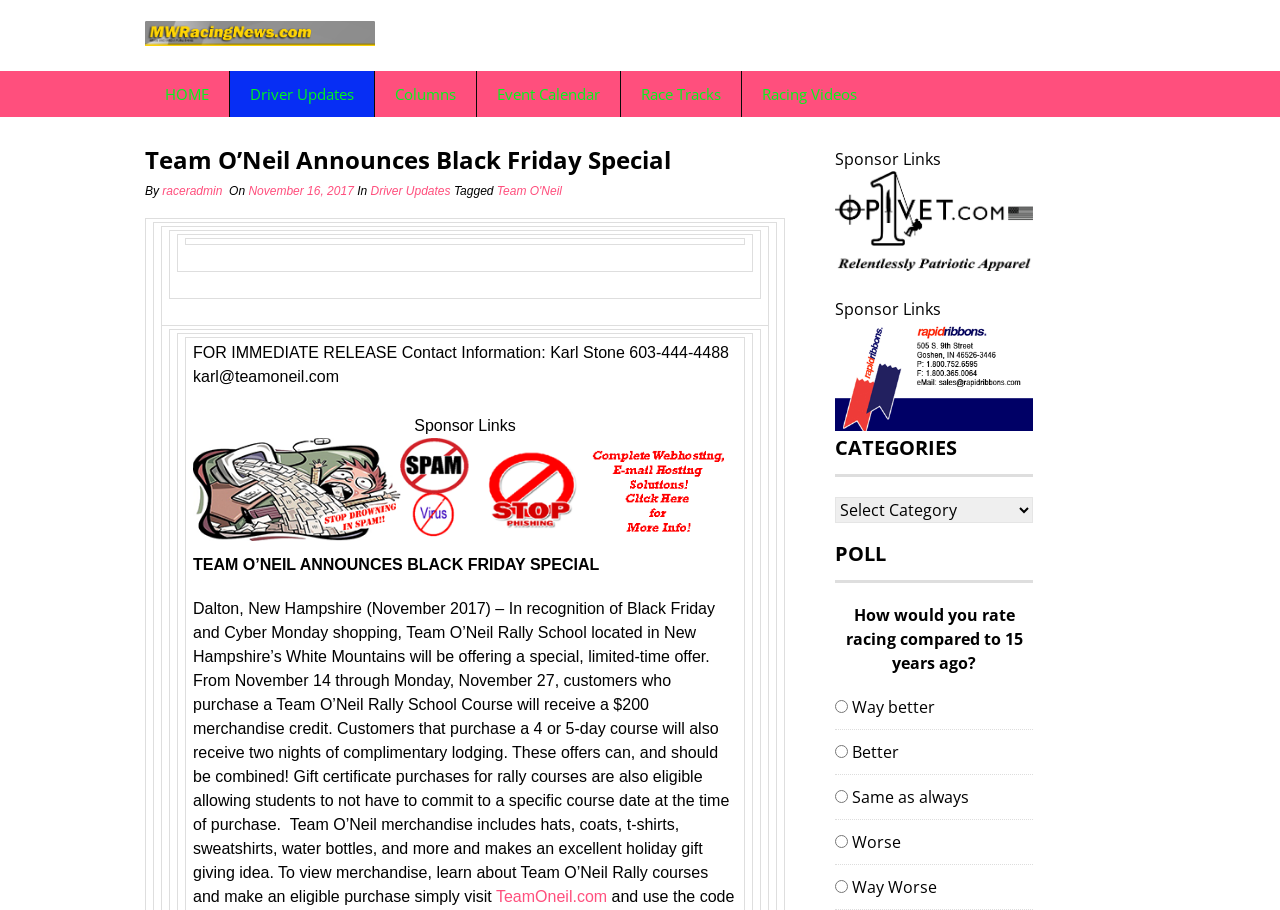Extract the main headline from the webpage and generate its text.

Team O’Neil Announces Black Friday Special